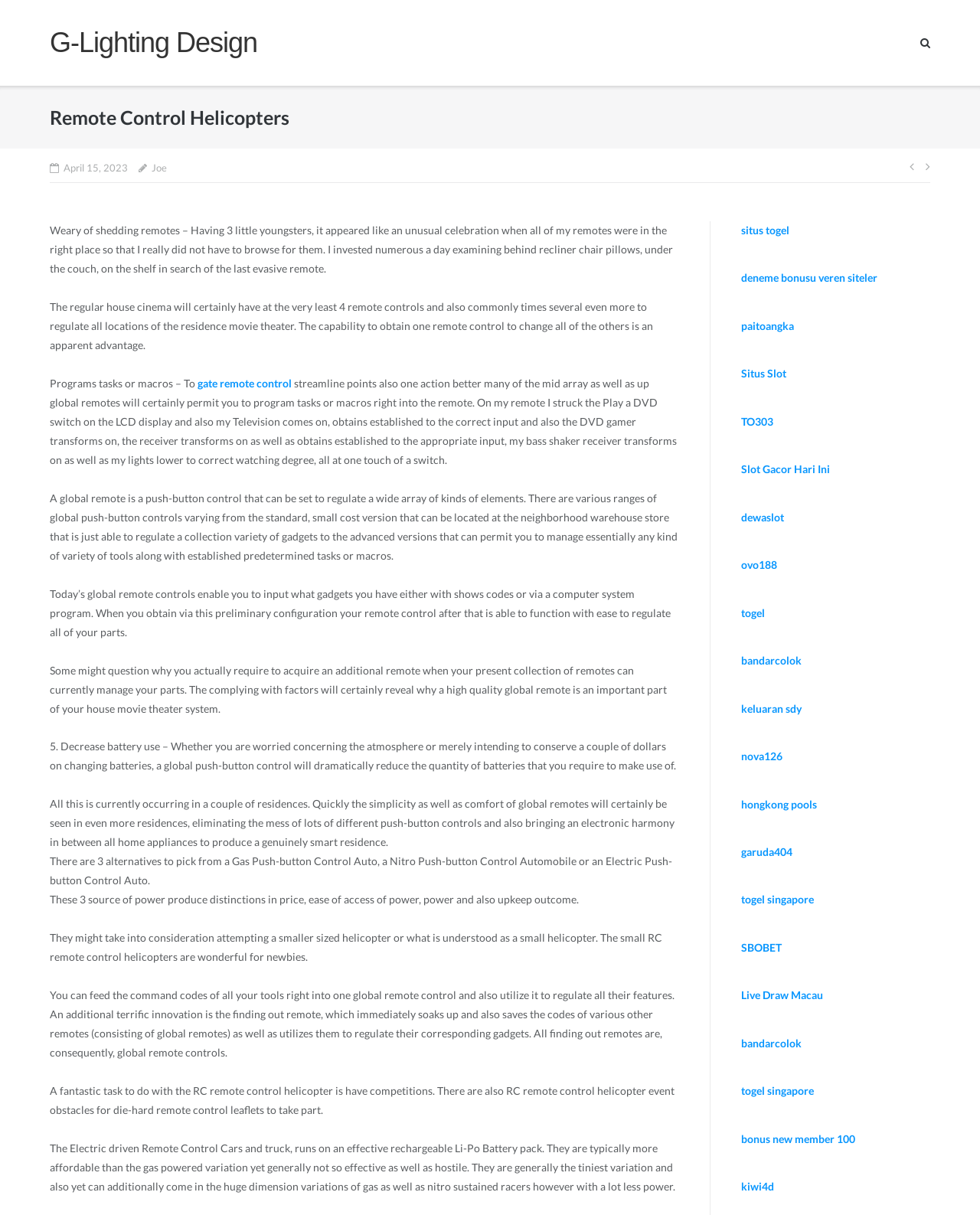Please identify the bounding box coordinates of the region to click in order to complete the given instruction: "Read more about 'gate remote control'". The coordinates should be four float numbers between 0 and 1, i.e., [left, top, right, bottom].

[0.202, 0.31, 0.298, 0.321]